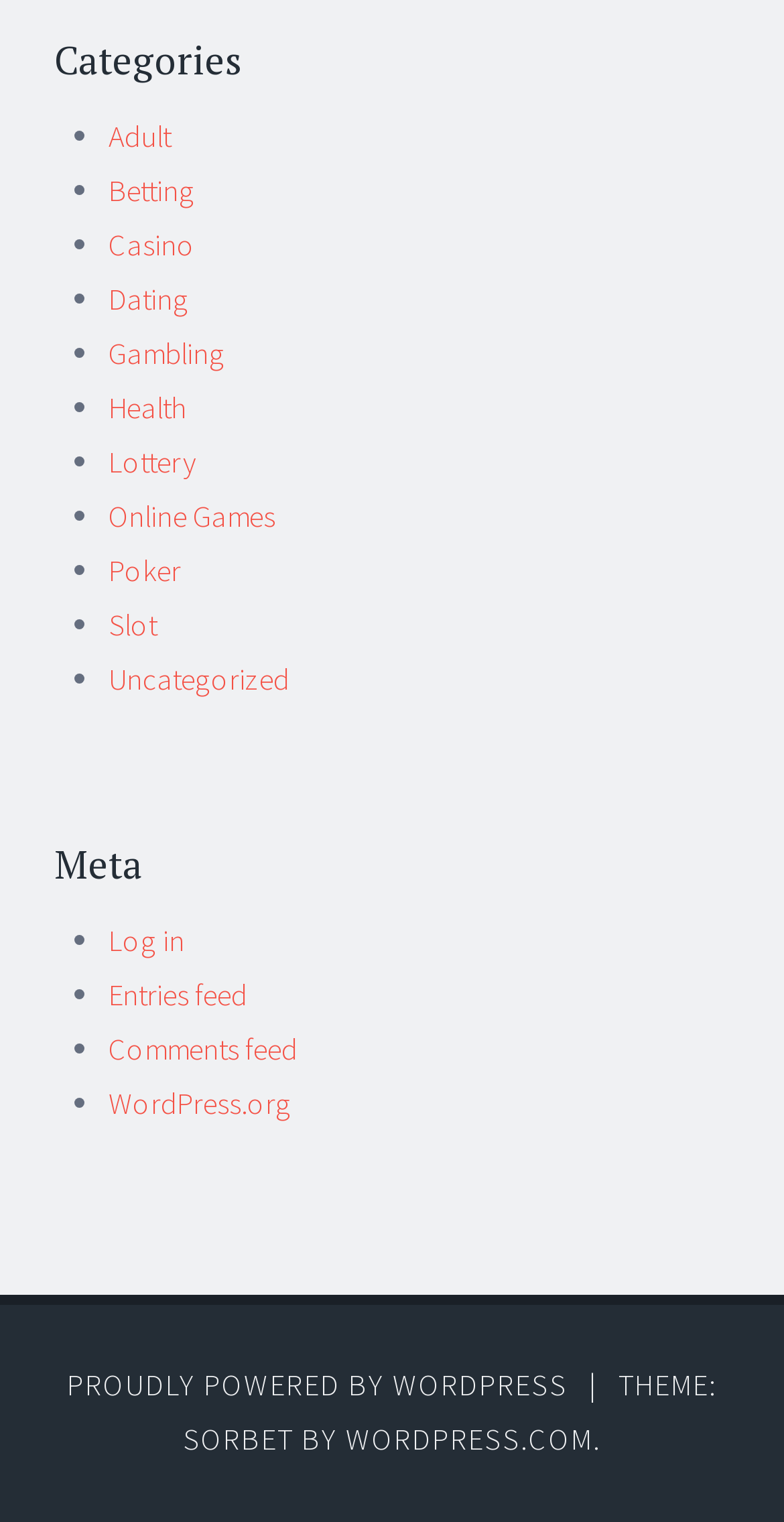Provide your answer to the question using just one word or phrase: What is the theme of the webpage?

Sorbent